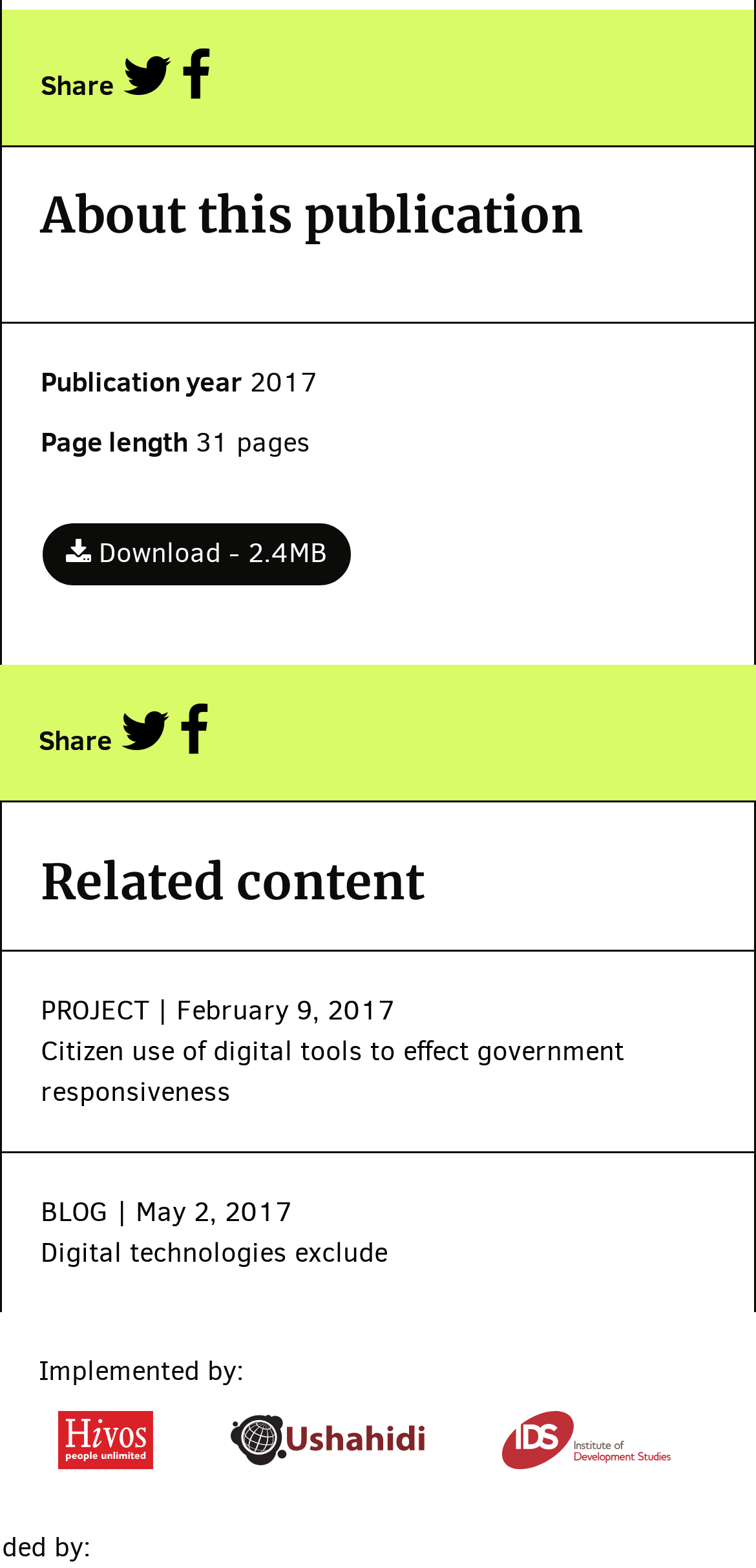How many related content links are there?
Please provide a detailed and comprehensive answer to the question.

I counted the number of links under the 'Related content' heading and found two links, one titled 'PROJECT | February 9, 2017 Citizen use of digital tools to effect government responsiveness' and another titled 'BLOG | May 2, 2017 Digital technologies exclude'.